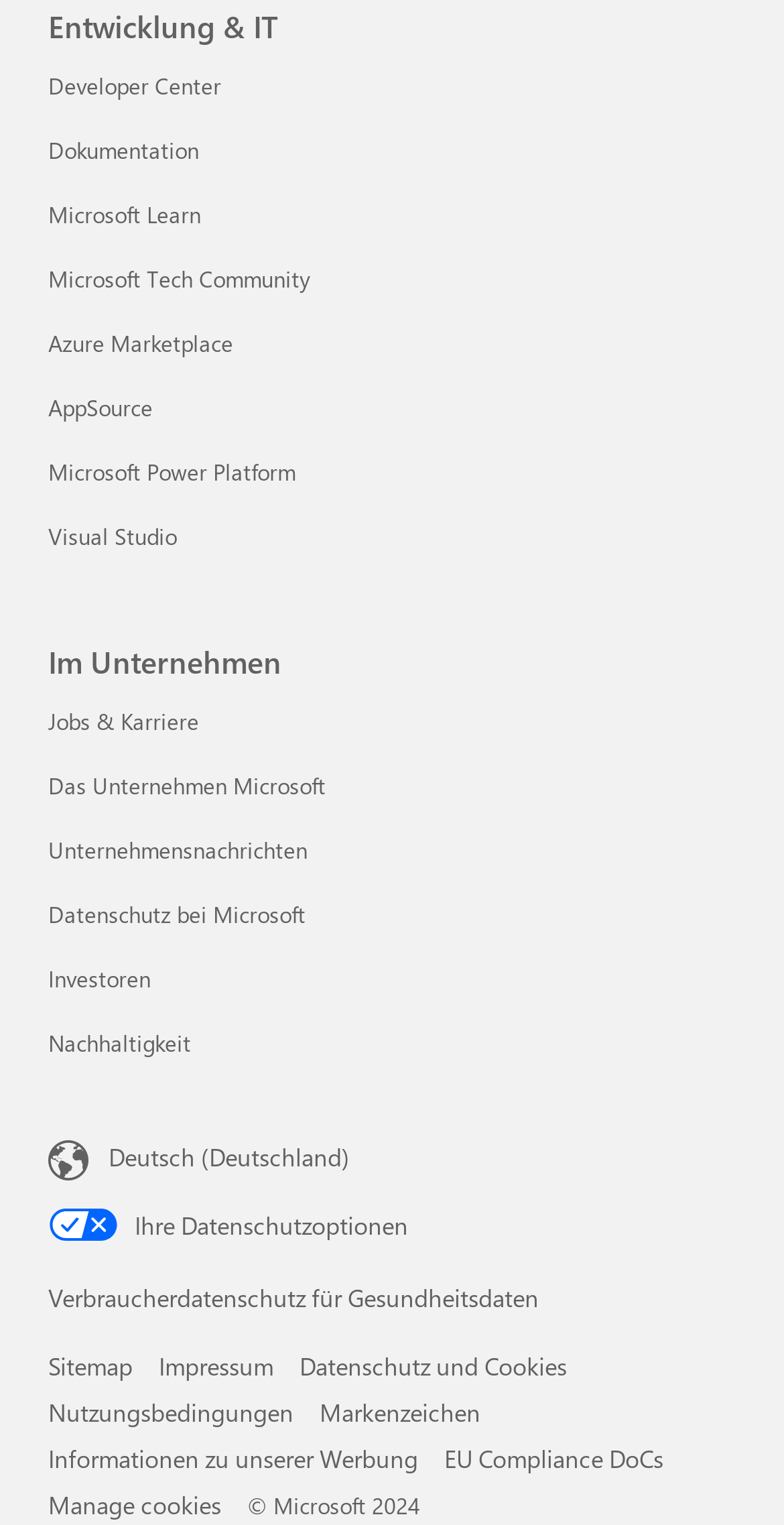Provide your answer in a single word or phrase: 
What is the main category of links at the top?

Developer Center